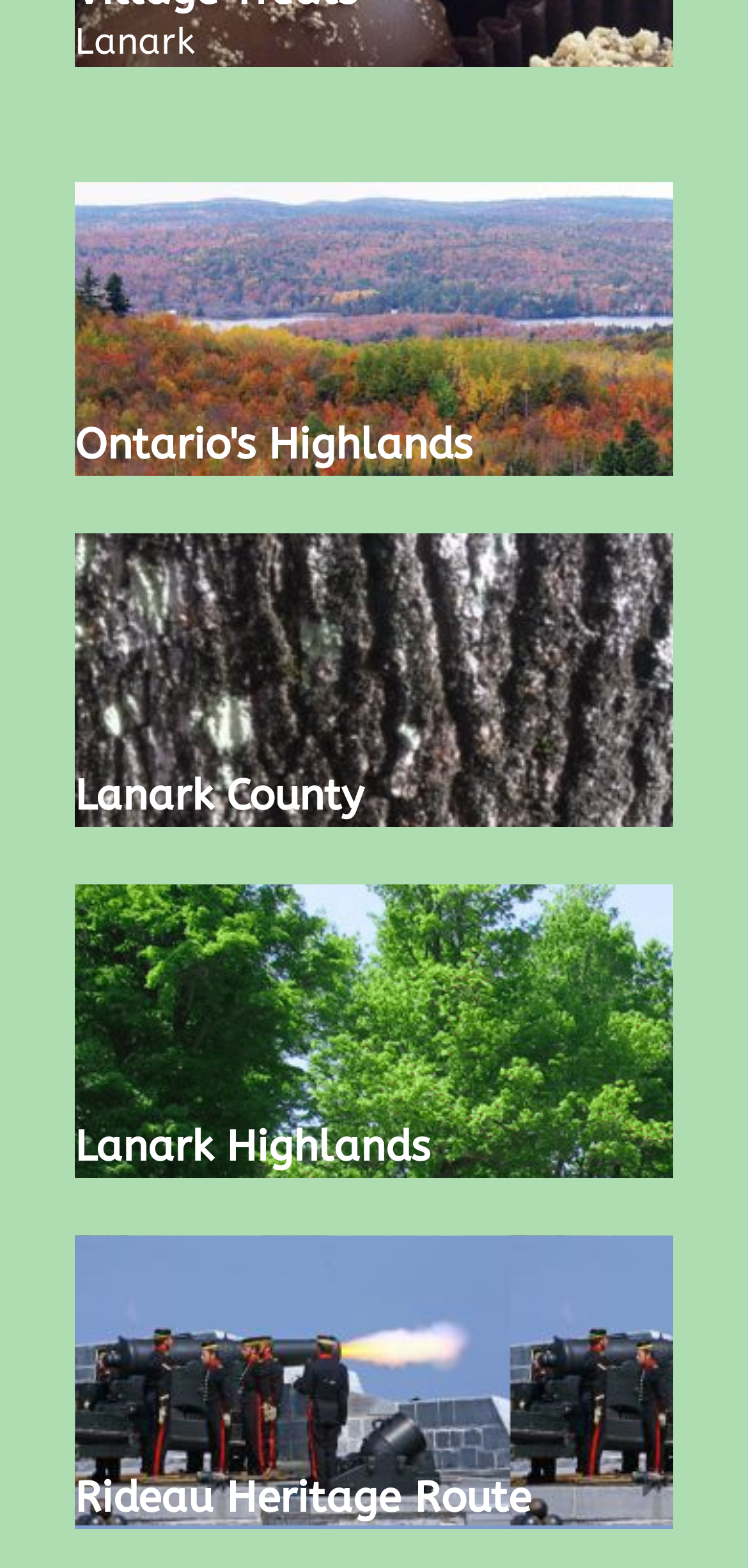Provide the bounding box coordinates of the HTML element this sentence describes: "Rideau Heritage Route". The bounding box coordinates consist of four float numbers between 0 and 1, i.e., [left, top, right, bottom].

[0.1, 0.94, 0.71, 0.972]